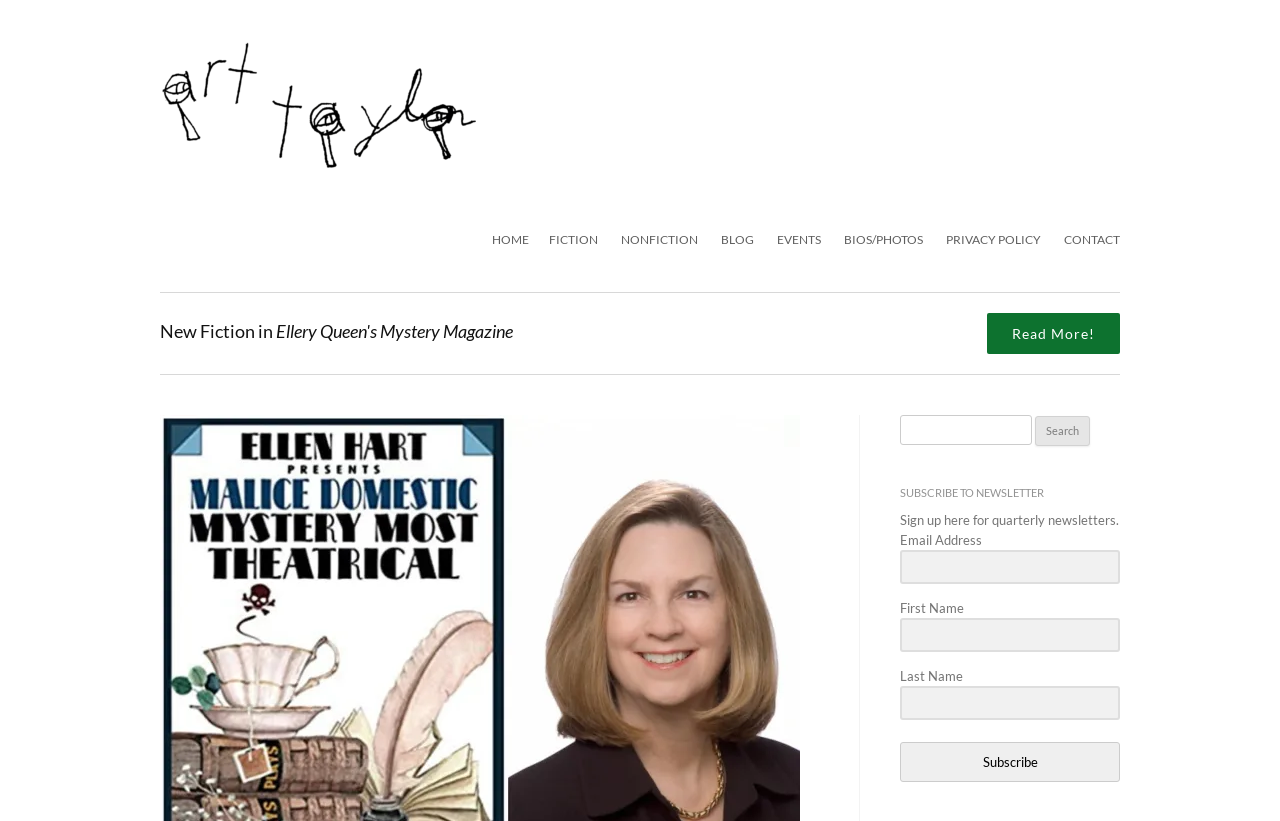Using the given description, provide the bounding box coordinates formatted as (top-left x, top-left y, bottom-right x, bottom-right y), with all values being floating point numbers between 0 and 1. Description: Bios/Photos

[0.659, 0.266, 0.721, 0.319]